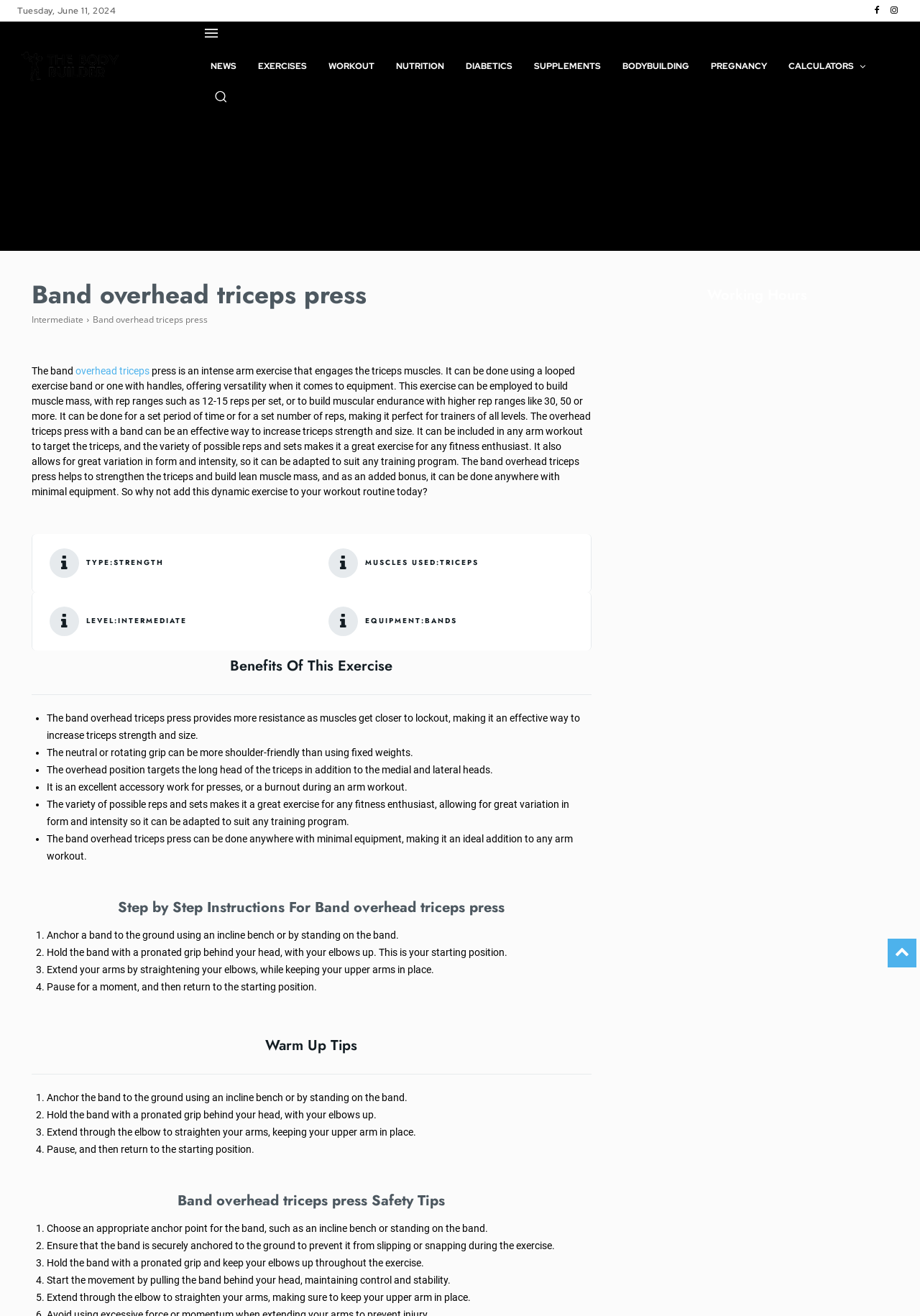What is the name of the exercise described on this webpage?
Offer a detailed and exhaustive answer to the question.

I determined the answer by reading the heading 'Band overhead triceps press' and the description of the exercise provided on the webpage.